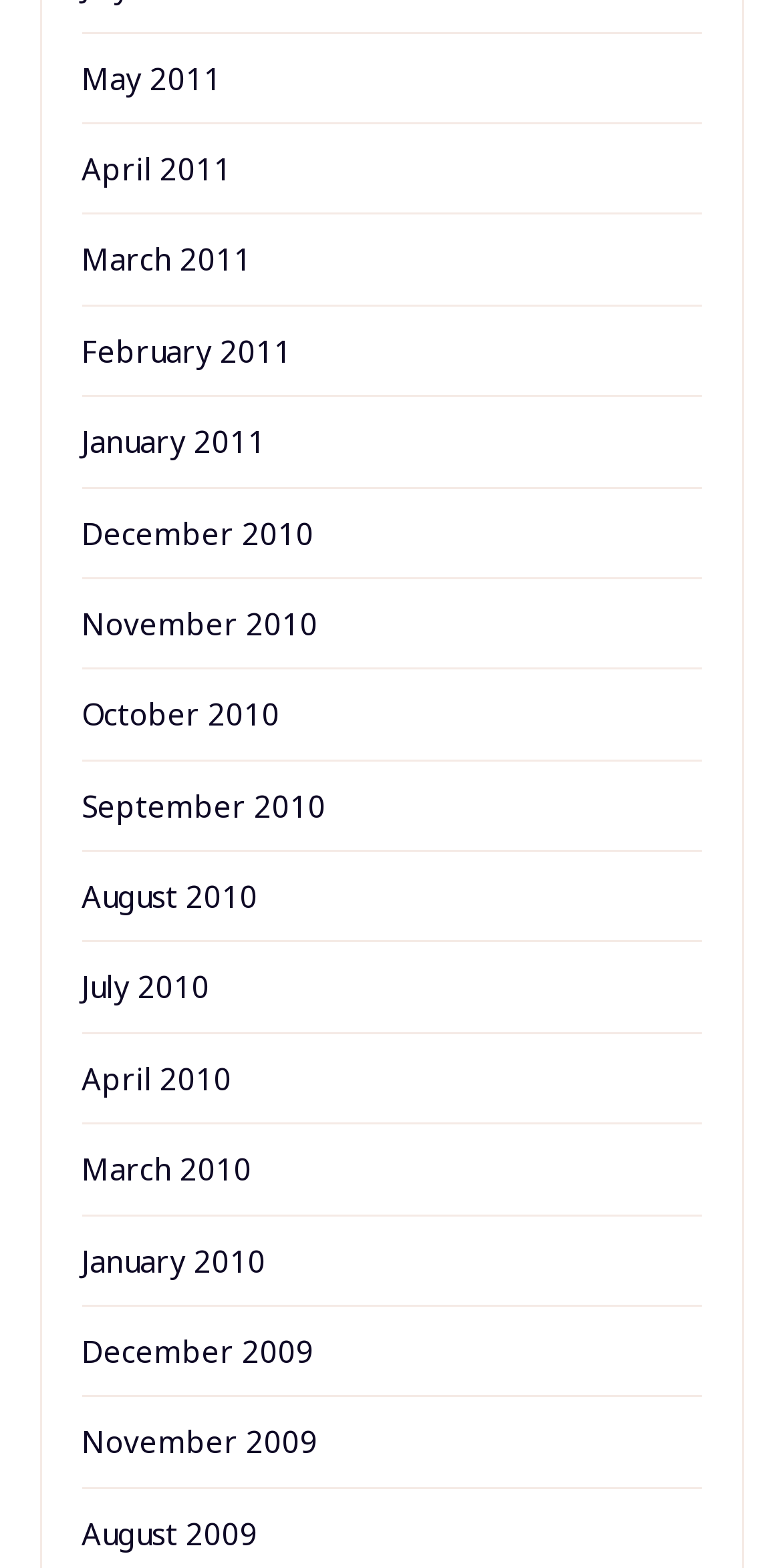How many links are there on the webpage?
Relying on the image, give a concise answer in one word or a brief phrase.

19